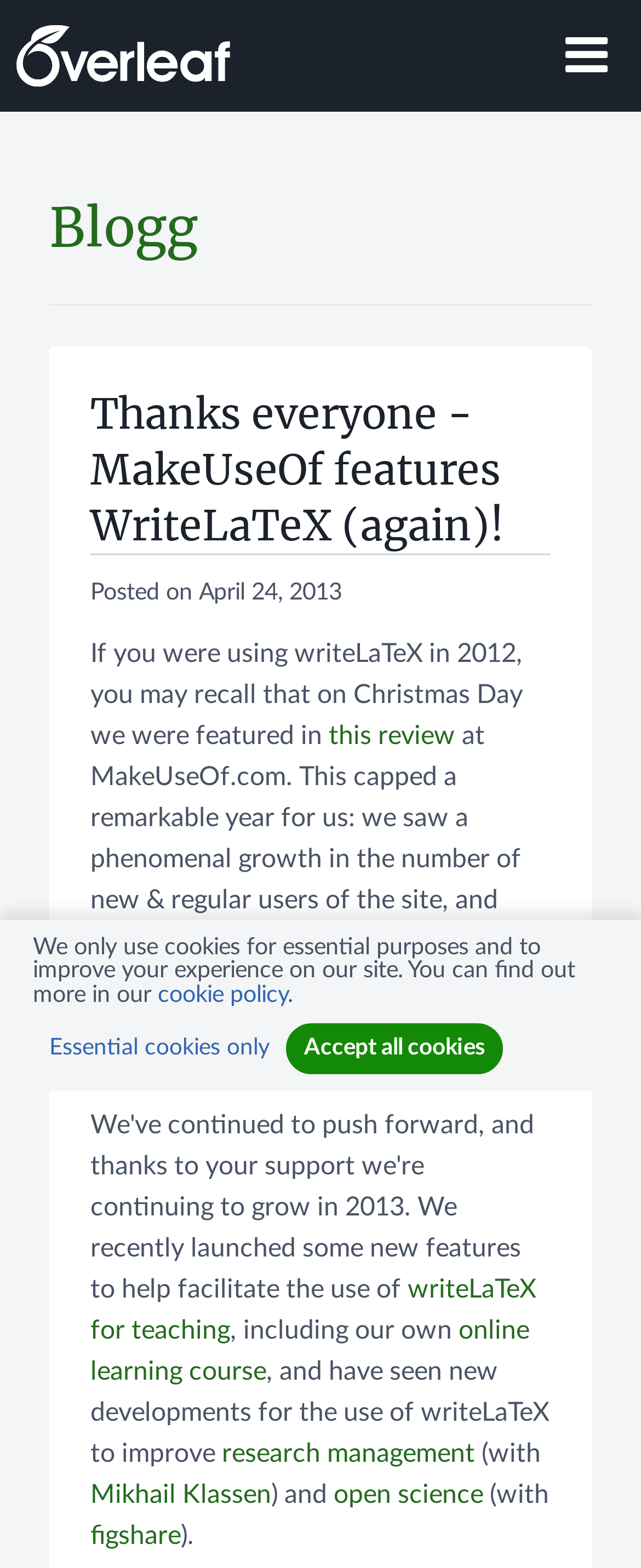Summarize the contents and layout of the webpage in detail.

This webpage is a blog post titled "Thanks everyone - MakeUseOf features WriteLaTeX (again)! - Overleaf, Online LaTeX-redigeringsprogram". At the top right corner, there is a button labeled "Toggle Navigasjon". On the top left, there is a link to "Overleaf". Below the title, there is a heading "Blogg" with a link to "Blogg" underneath.

The main content of the blog post starts with a heading "Thanks everyone - MakeUseOf features WriteLaTeX (again)!" followed by a static text "Posted on April 24, 2013". The blog post then discusses how writeLaTeX was featured in a review on MakeUseOf.com in 2012, which was a remarkable year for the site with phenomenal growth in users and major upgrades. There are several links to related topics, including "this review", "writeLaTeX for teaching", "online learning course", "research management", "Mikhail Klassen", "open science", and "figshare".

At the bottom of the page, there is a notice about cookies, stating that they are only used for essential purposes and to improve the user's experience. There are two buttons, "Essential cookies only" and "Accept all cookies", and a link to the "cookie policy".